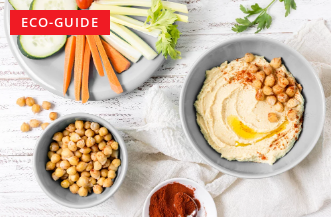What vegetables are arranged on the gray plate?
Look at the image and respond with a one-word or short-phrase answer.

Cucumbers and carrots